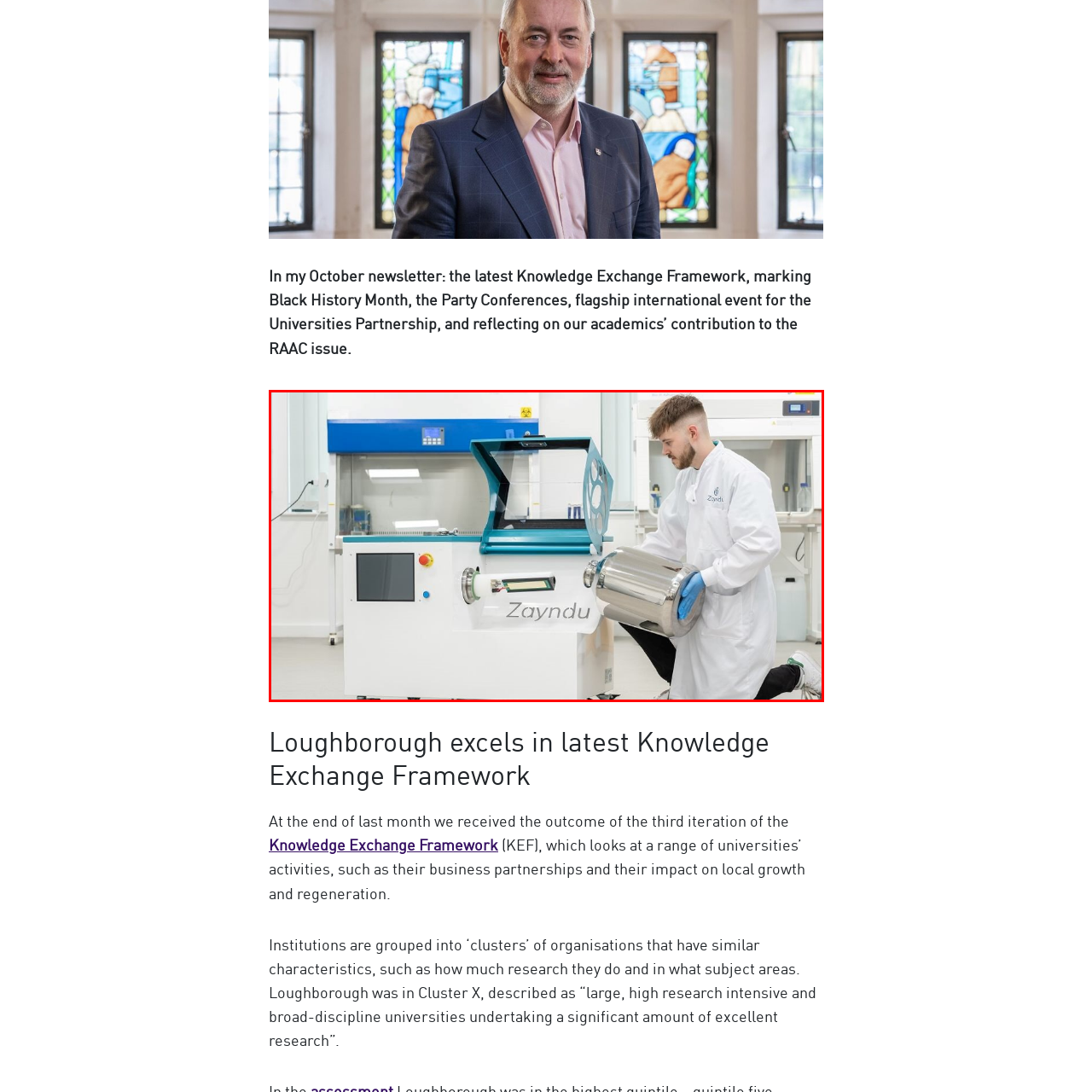Craft a detailed explanation of the image surrounded by the red outline.

In the image, a student clad in a lab coat is engaged in a hands-on experiment within a modern laboratory setting. The student is kneeling beside a sophisticated piece of laboratory equipment marked with the name "Zayndu." This machinery is designed for advanced experimentation and features a transparent lid, allowing a clear view of the contents inside. The student is carefully handling a metallic cylindrical component, which likely plays a crucial role in the ongoing experiment. The lab environment is bright and well-organized, highlighting the emphasis on safety and precision in scientific research. This image captures the essence of practical learning and innovation in academic settings, showcasing the student's active participation in exploring complex scientific concepts.